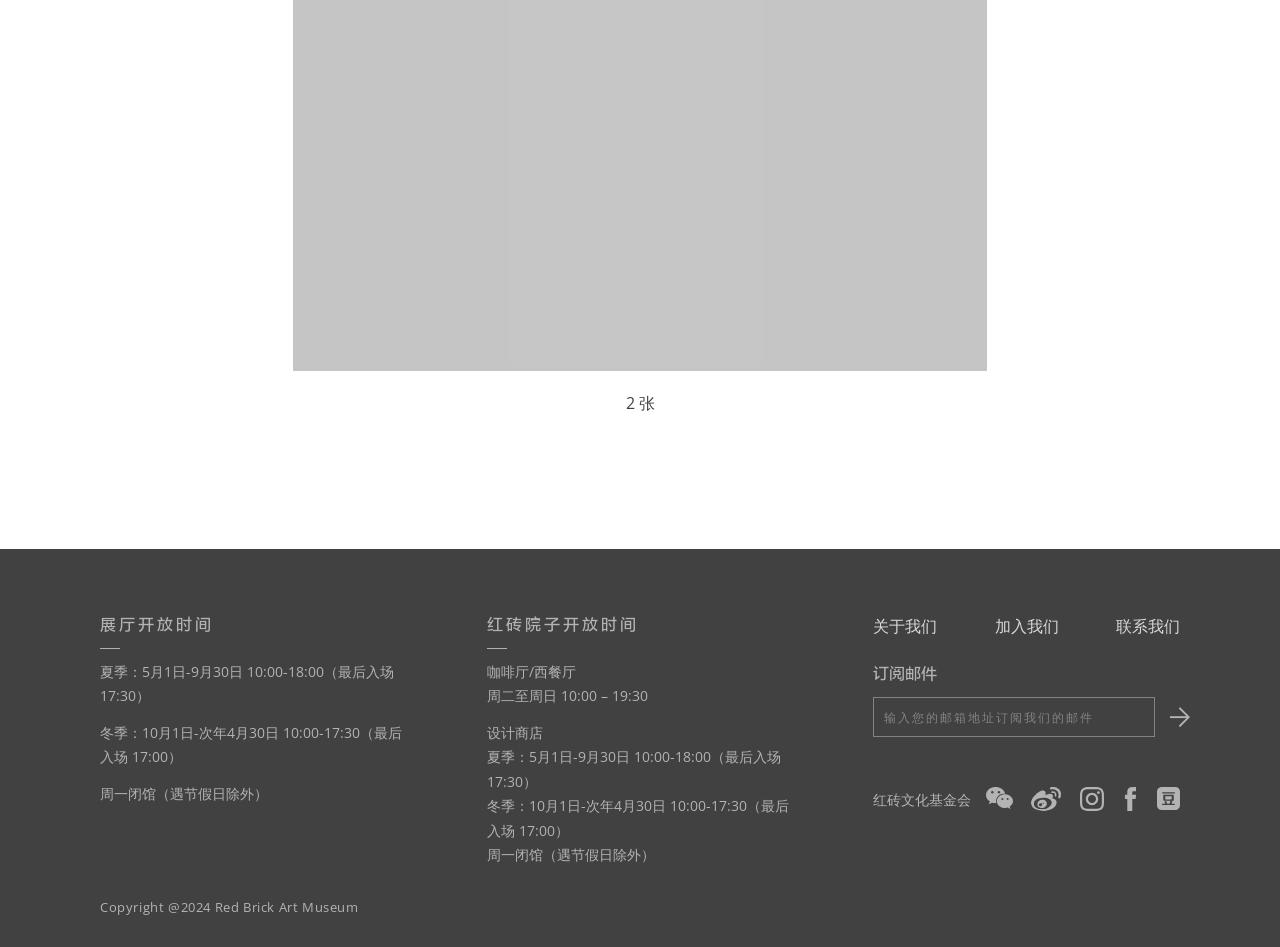Please identify the bounding box coordinates of the area that needs to be clicked to follow this instruction: "Check the museum's opening hours".

[0.078, 0.649, 0.318, 0.672]